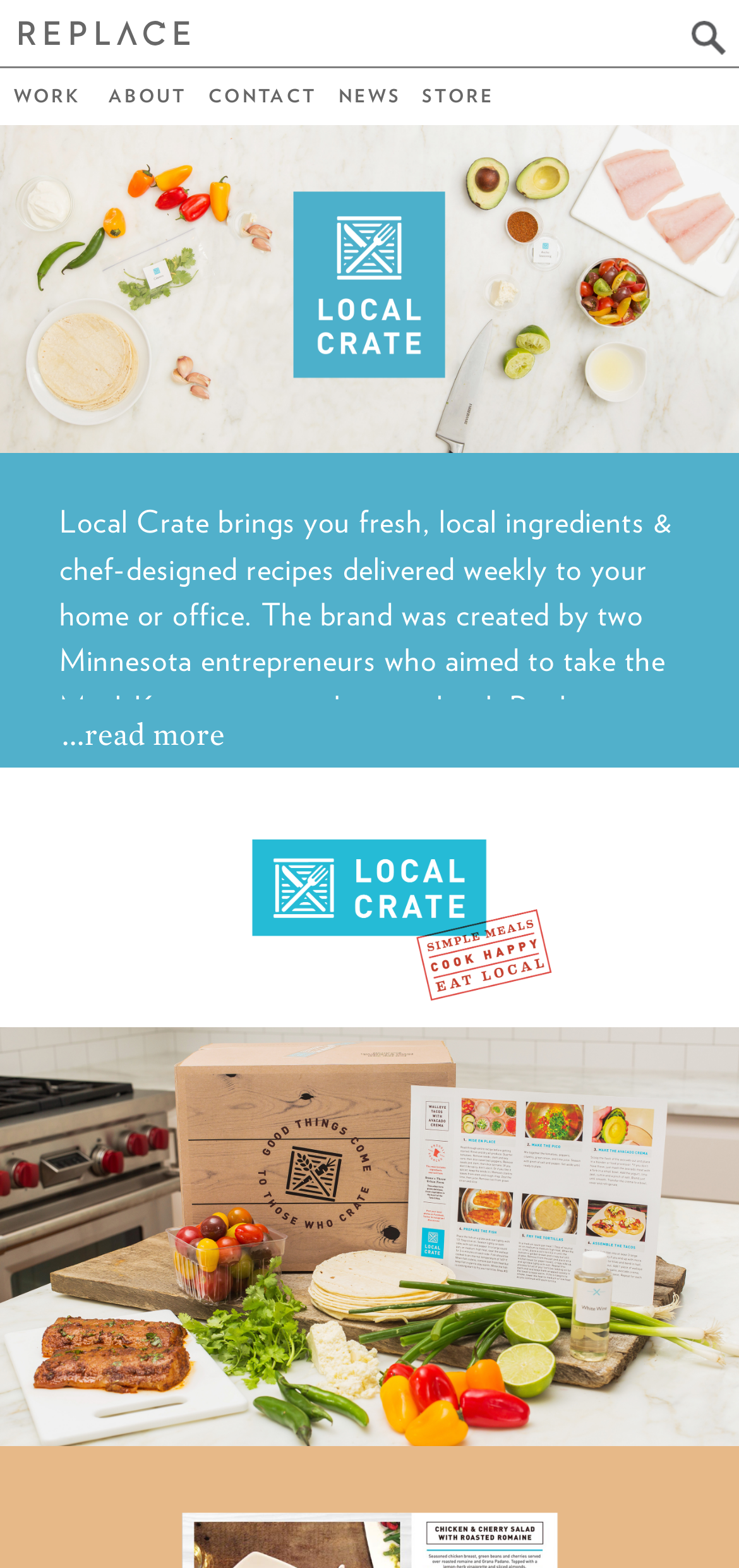Create a detailed summary of all the visual and textual information on the webpage.

The webpage is about Local Crate Meals, a meal kit delivery service that sources ingredients from local farmers and food providers. At the top of the page, there is a navigation menu with links to "WORK", "ABOUT", "CONTACT", "NEWS", and "STORE". 

Below the navigation menu, there is a large header section that takes up most of the top half of the page. Within this section, there is a large image that spans the entire width of the page. 

Below the image, there is a block of text that describes the Local Crate Meals brand, its mission, and its success story. The text is divided into paragraphs and is quite lengthy, providing detailed information about the brand's history, its partnerships with local food heroes and celebrity chefs, and its expansion into national distribution through Target Stores and Coops.

To the right of the text, there is a "read more" button. Below the header section, there are two more images that take up the remaining bottom half of the page. These images appear to be showcasing the meal kits or ingredients provided by Local Crate Meals.